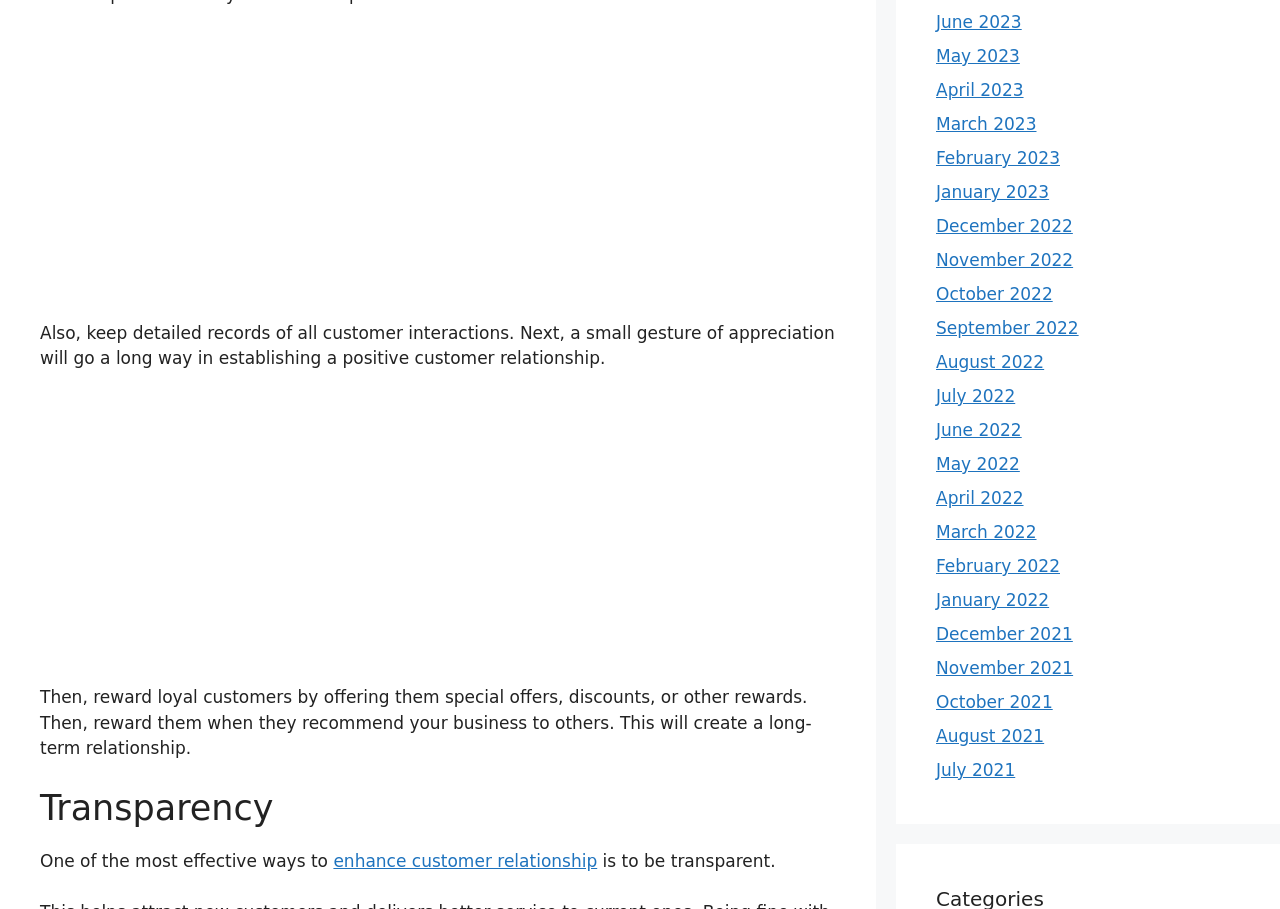Please determine the bounding box coordinates of the element to click on in order to accomplish the following task: "click on 'enhance customer relationship'". Ensure the coordinates are four float numbers ranging from 0 to 1, i.e., [left, top, right, bottom].

[0.26, 0.936, 0.467, 0.958]